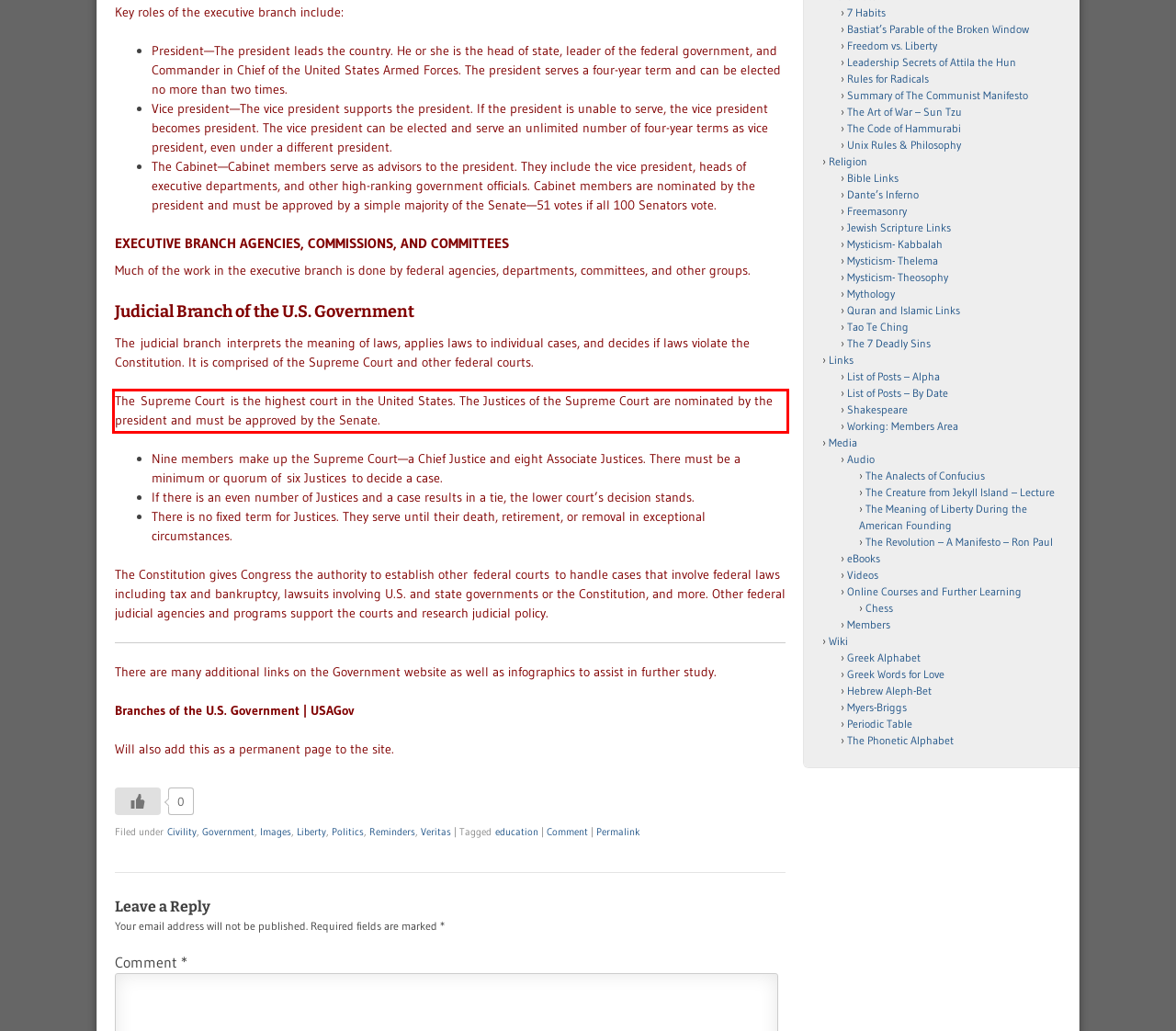There is a UI element on the webpage screenshot marked by a red bounding box. Extract and generate the text content from within this red box.

The Supreme Court is the highest court in the United States. The Justices of the Supreme Court are nominated by the president and must be approved by the Senate.